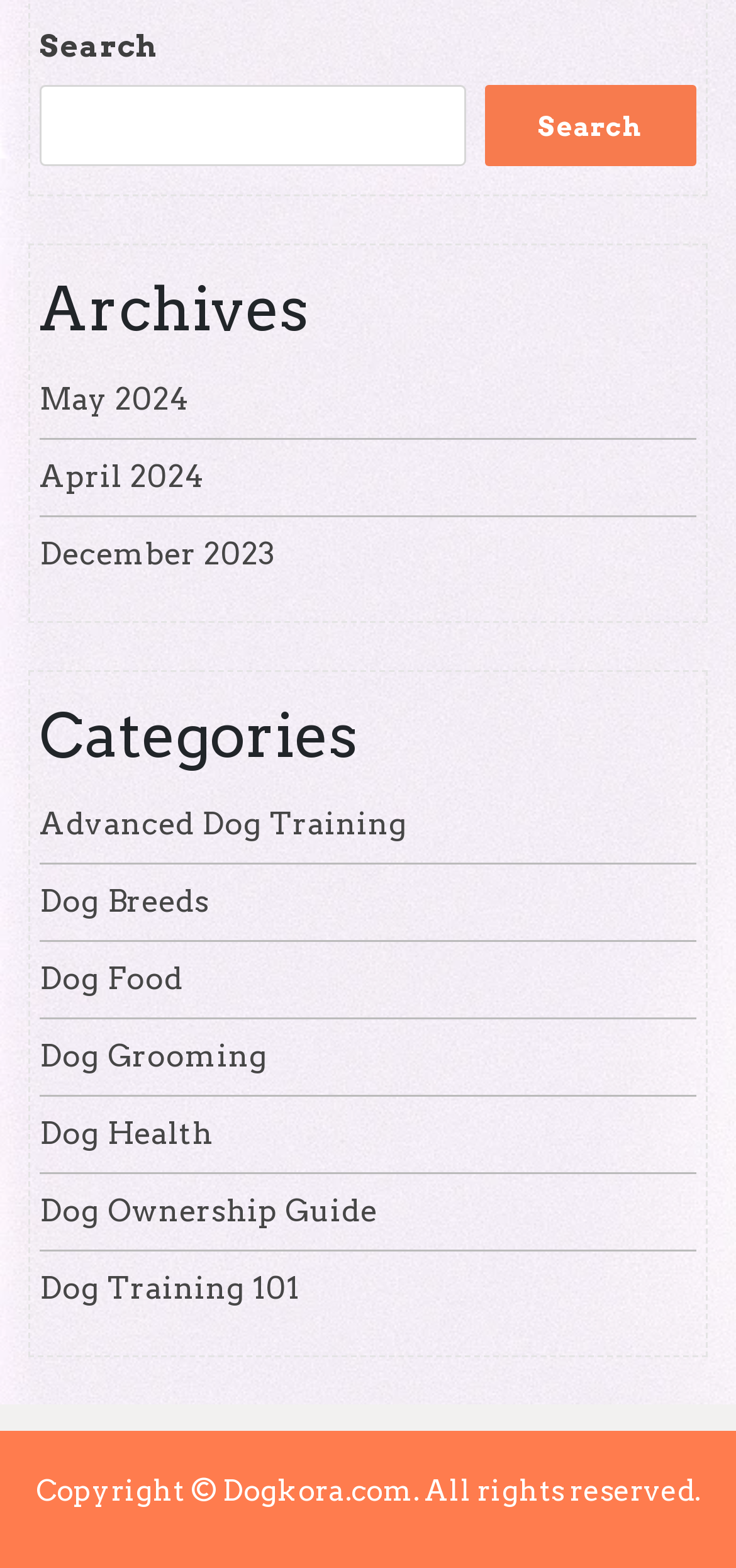Pinpoint the bounding box coordinates of the element that must be clicked to accomplish the following instruction: "go to May 2024 archives". The coordinates should be in the format of four float numbers between 0 and 1, i.e., [left, top, right, bottom].

[0.054, 0.243, 0.256, 0.266]